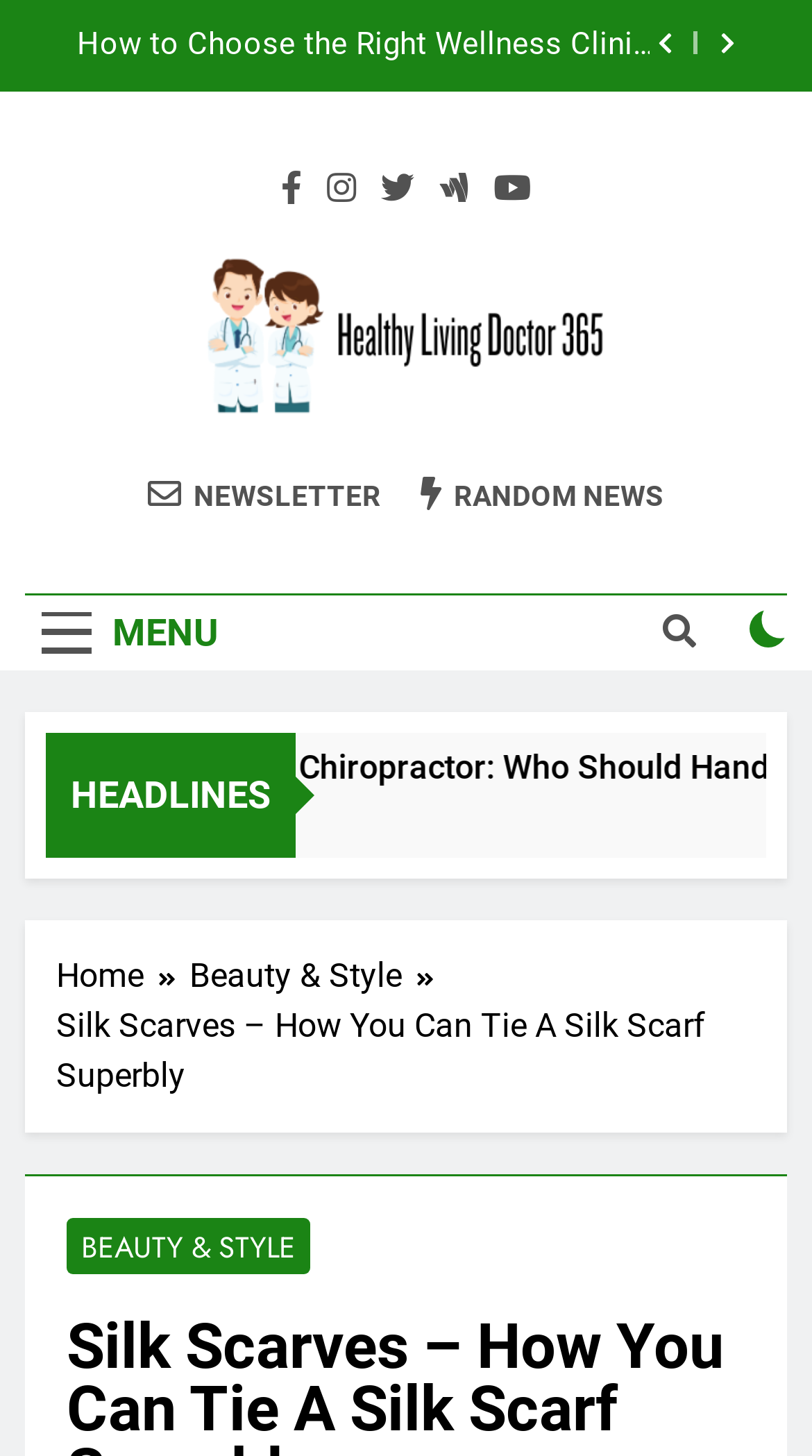Locate the bounding box coordinates of the UI element described by: "Newsletter". Provide the coordinates as four float numbers between 0 and 1, formatted as [left, top, right, bottom].

[0.182, 0.326, 0.469, 0.353]